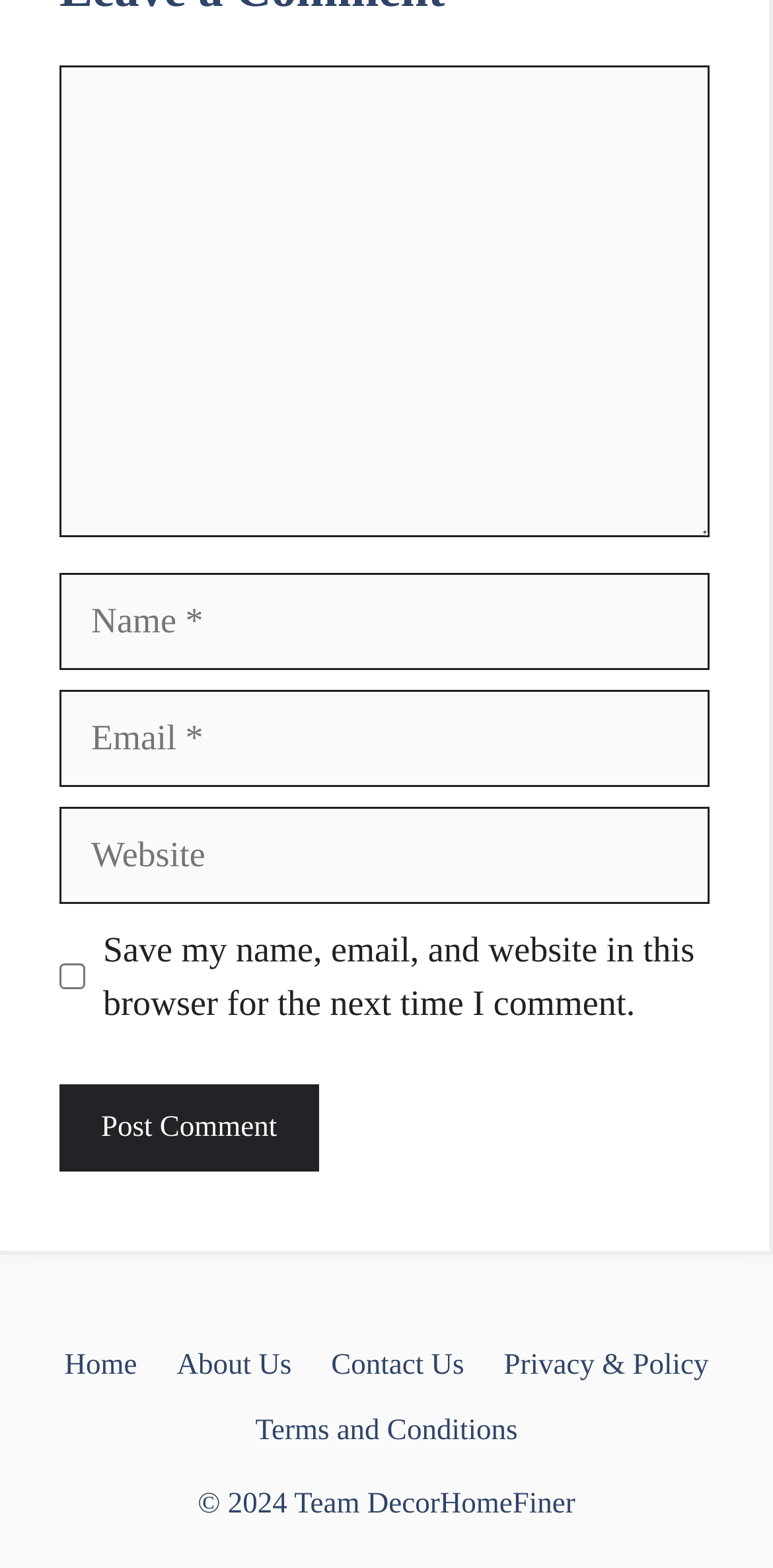What is the label of the first textbox?
Answer with a single word or short phrase according to what you see in the image.

Comment